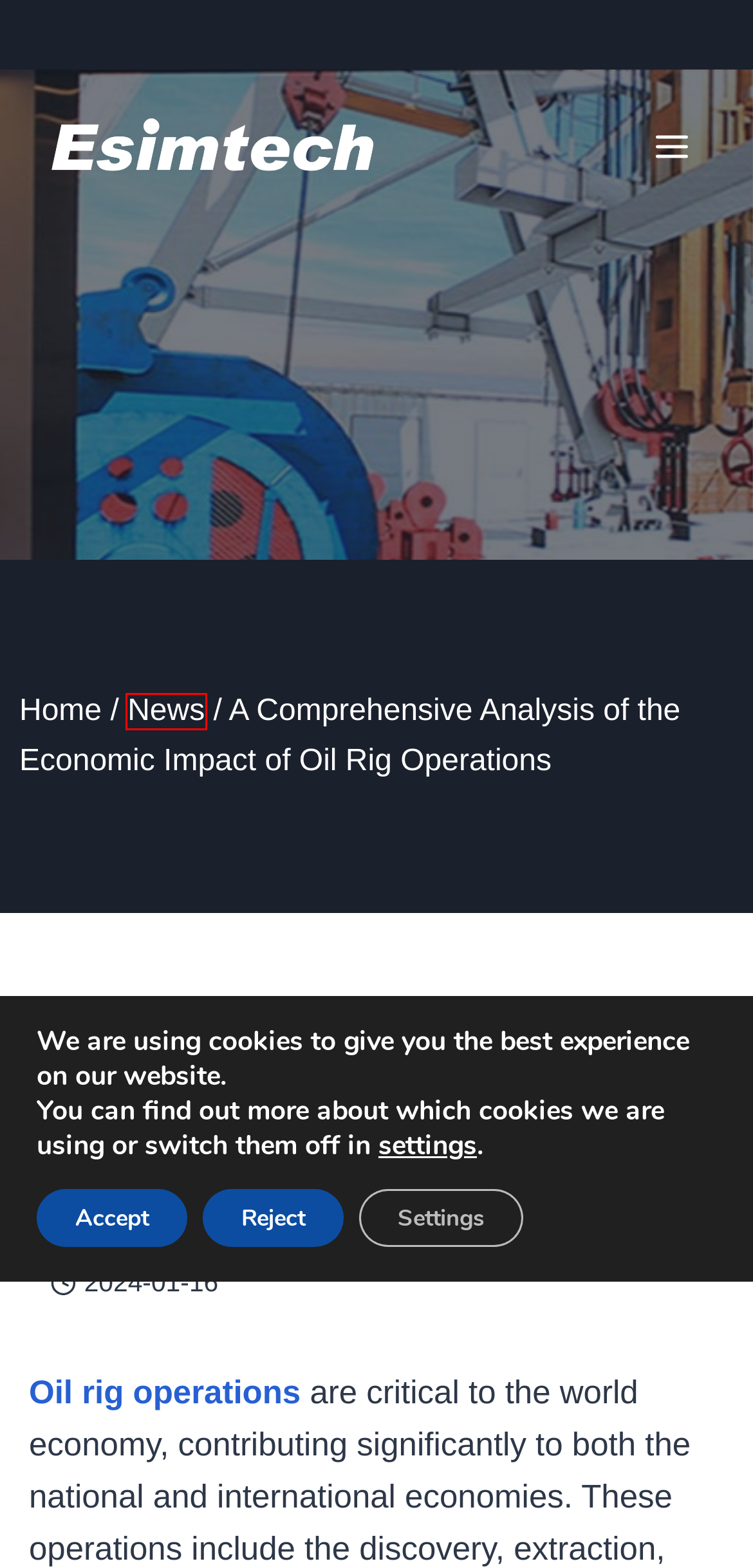You have a screenshot of a webpage with a red bounding box around a UI element. Determine which webpage description best matches the new webpage that results from clicking the element in the bounding box. Here are the candidates:
A. Emergency Exercise Simulator for Oil Drilling I Esimtech
B. How Does an Oil Rig Work - Esimtech
C. Oil & Gas Simulator - China Petroleum Simulator I Esimtech
D. Role of Extended Reach Drilling in Mature Oil and Gas Fields - Esimtech
E. Oil &Gas Production and Transportation Simulator I Esimtech
F. The Importance of Well Planning in Oil and Gas Production - Esimtech
G. NEWS | Oil & Gas Simulator - China Petroleum Simulator I Esimtech
H. How to Do Oil Rig Construction: A Comprehensive Guide - ESIMTECH

G